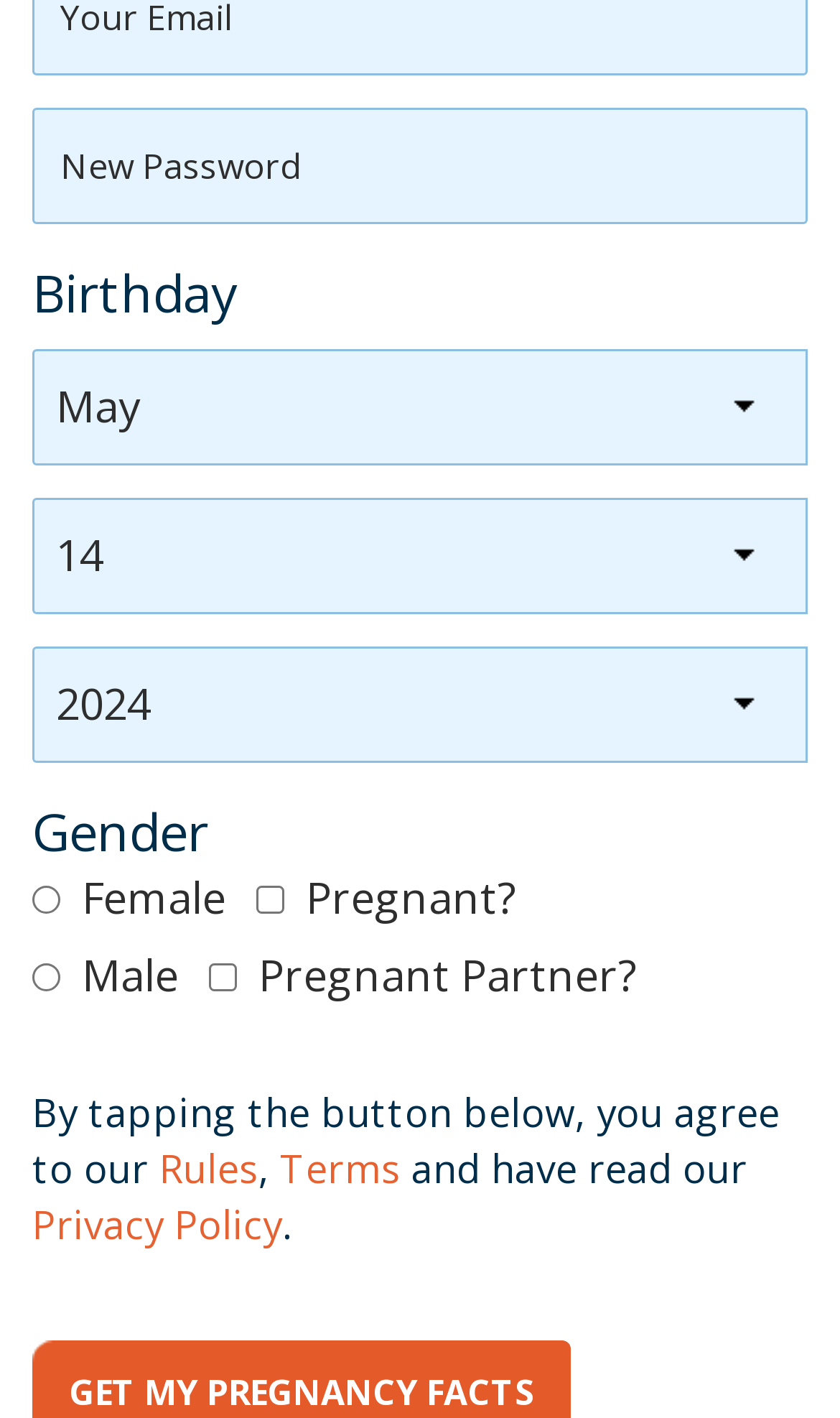Please specify the bounding box coordinates of the area that should be clicked to accomplish the following instruction: "Read Rules". The coordinates should consist of four float numbers between 0 and 1, i.e., [left, top, right, bottom].

[0.19, 0.806, 0.308, 0.842]